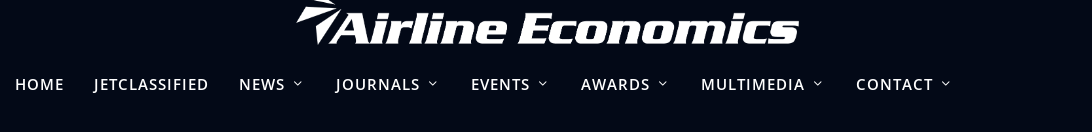What is the font style of the brand's name?
Please give a detailed answer to the question using the information shown in the image.

The caption describes the brand's name as being in a 'bold, striking font', indicating a prominent and attention-grabbing display of the brand's identity.